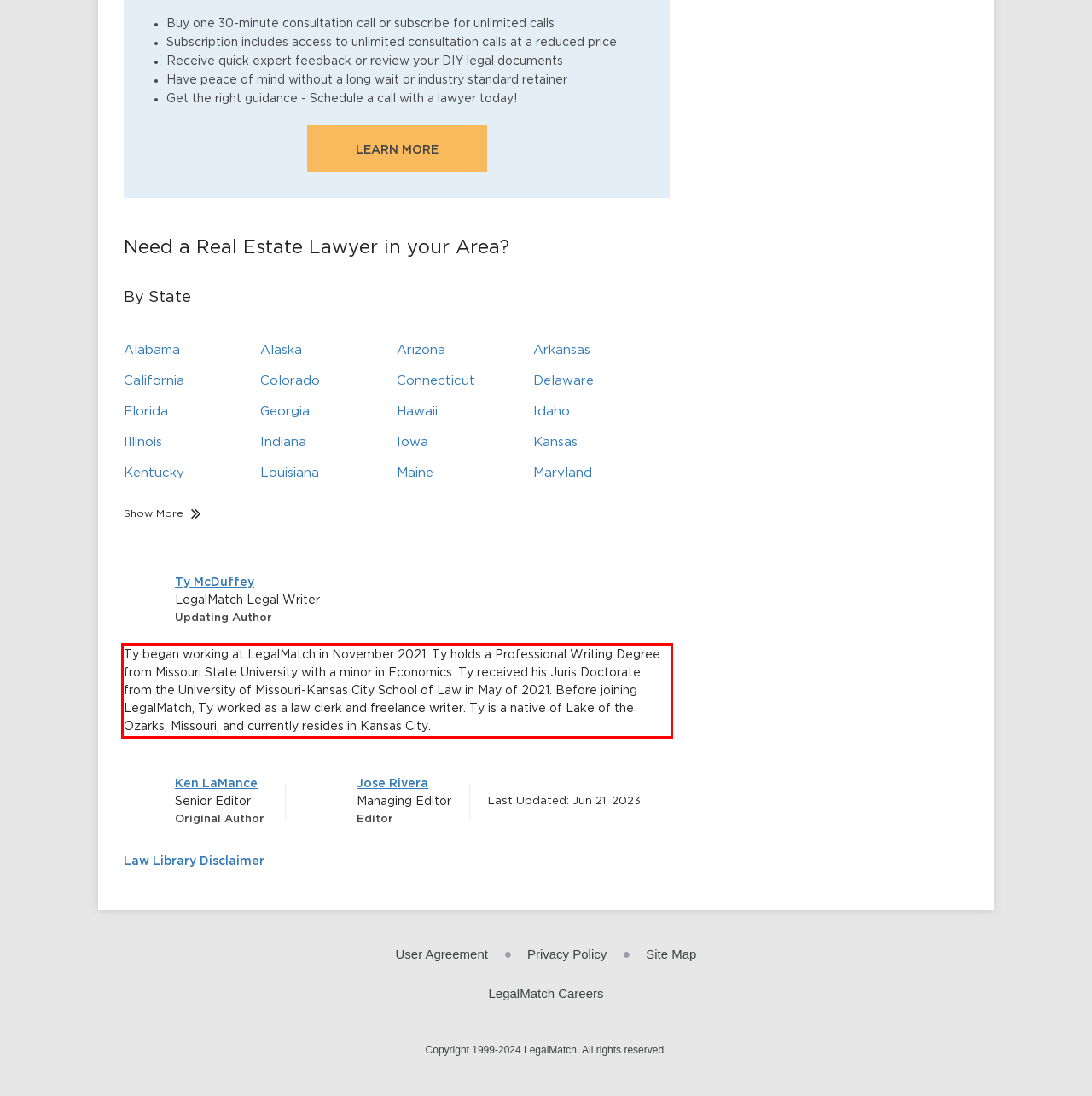You have a screenshot of a webpage, and there is a red bounding box around a UI element. Utilize OCR to extract the text within this red bounding box.

Ty began working at LegalMatch in November 2021. Ty holds a Professional Writing Degree from Missouri State University with a minor in Economics. Ty received his Juris Doctorate from the University of Missouri-Kansas City School of Law in May of 2021. Before joining LegalMatch, Ty worked as a law clerk and freelance writer. Ty is a native of Lake of the Ozarks, Missouri, and currently resides in Kansas City.